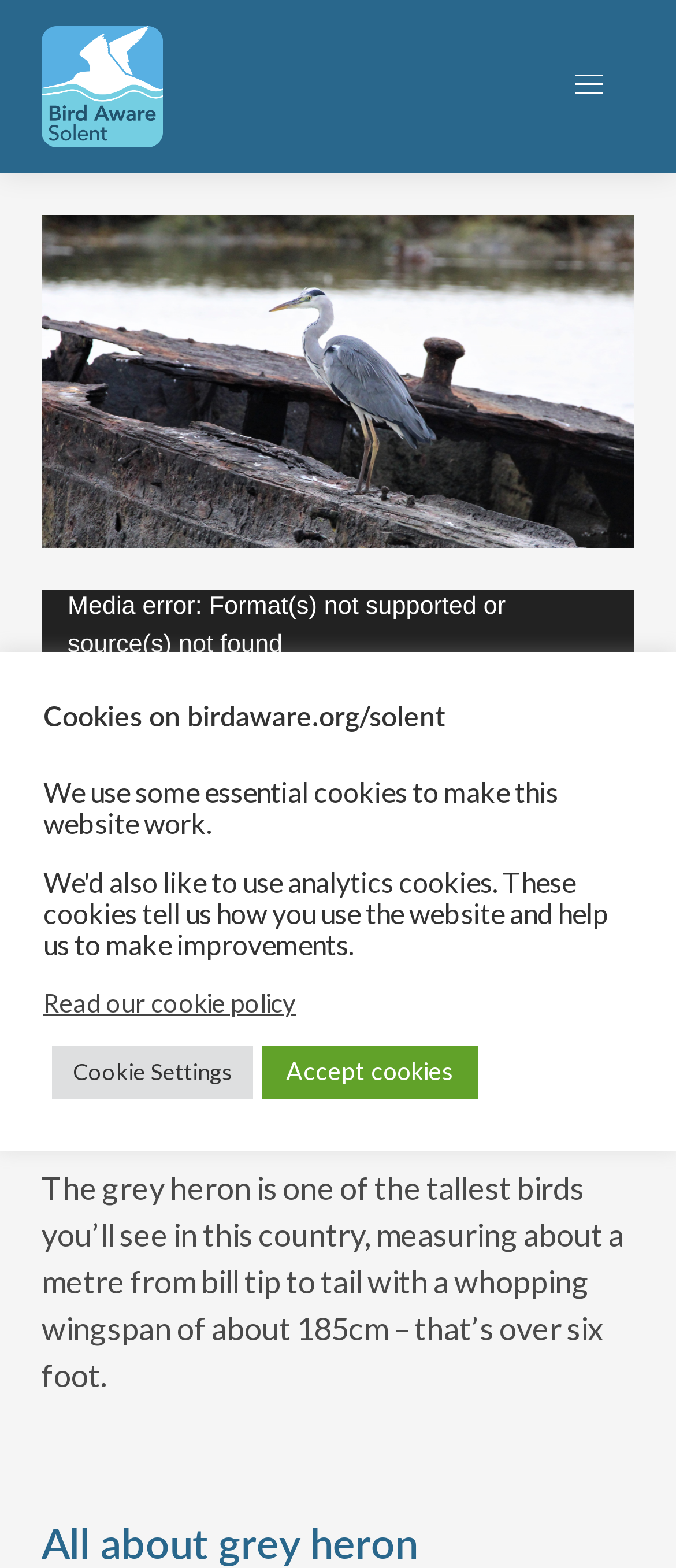What is the scientific name of the bird?
Using the visual information from the image, give a one-word or short-phrase answer.

Ardea cinerea